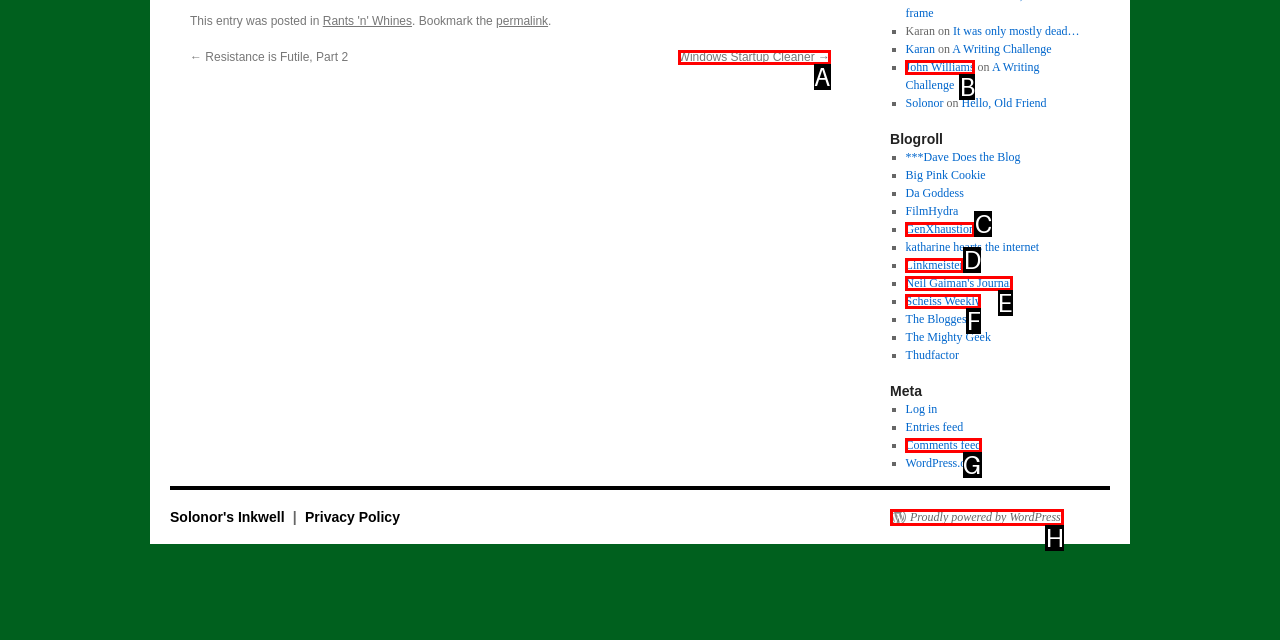Determine which HTML element best fits the description: Windows Startup Cleaner →
Answer directly with the letter of the matching option from the available choices.

A